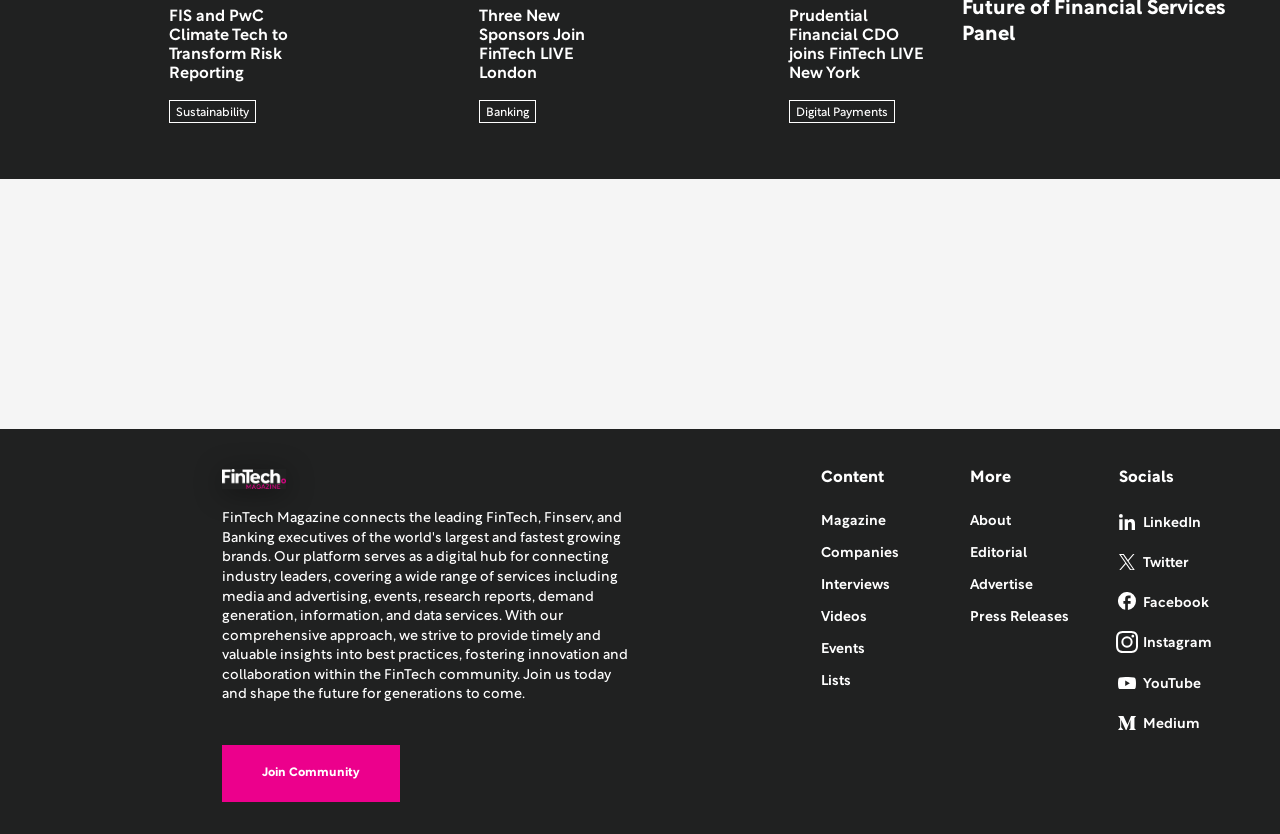Can you show the bounding box coordinates of the region to click on to complete the task described in the instruction: "Click on the 'Join Community' button"?

[0.173, 0.893, 0.312, 0.961]